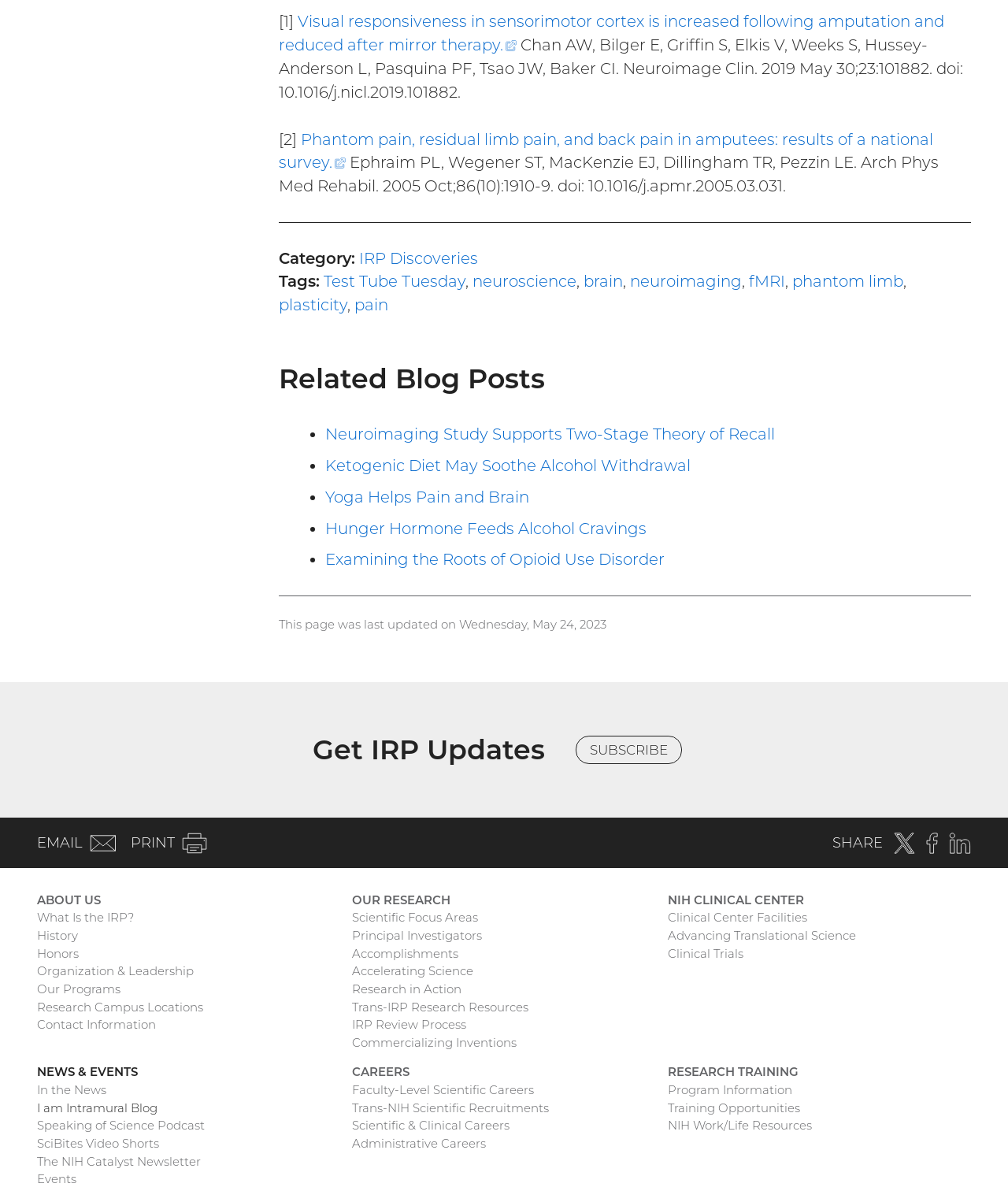Can you provide the bounding box coordinates for the element that should be clicked to implement the instruction: "Click on the link to read about Visual responsiveness in sensorimotor cortex"?

[0.276, 0.01, 0.936, 0.045]